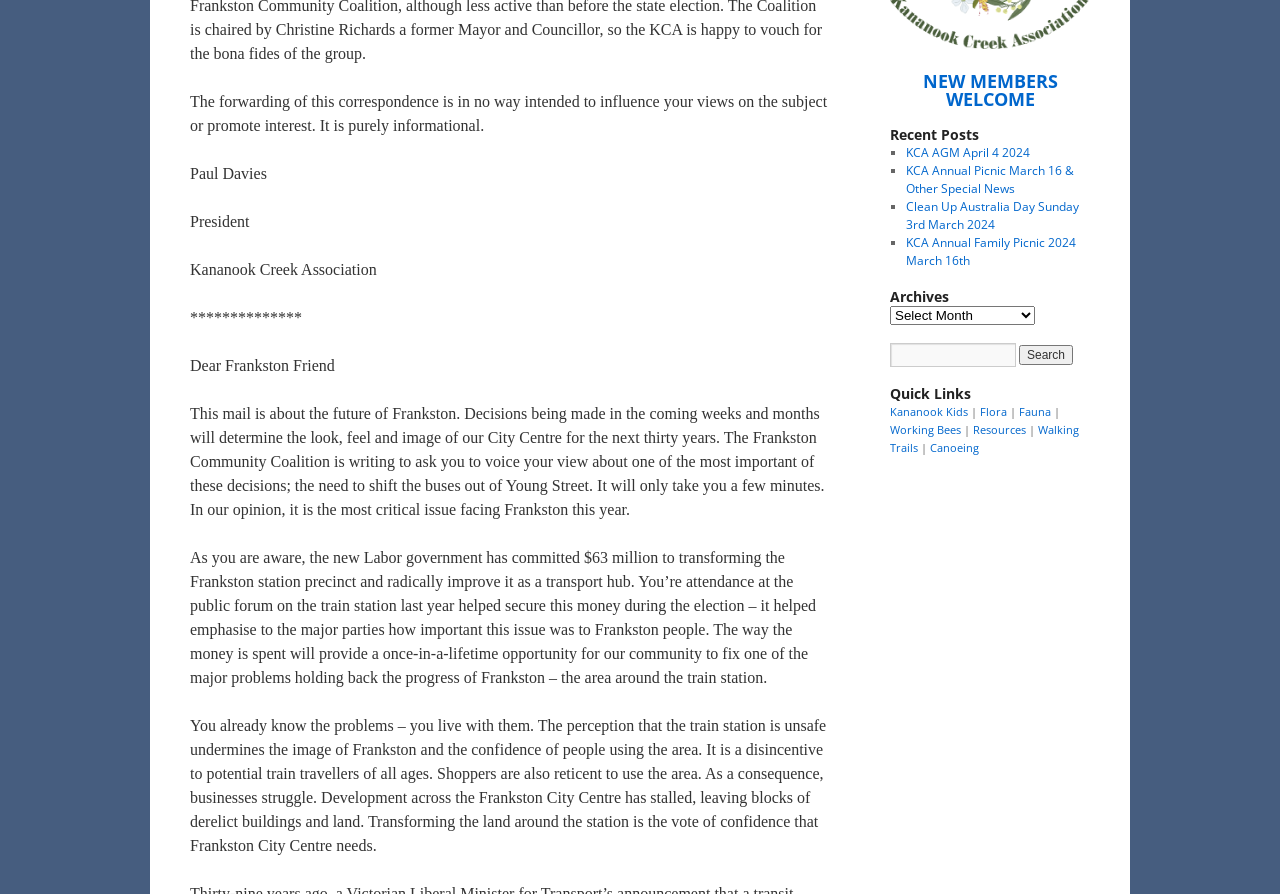Using the description "NEW MEMBERS WELCOME", locate and provide the bounding box of the UI element.

[0.721, 0.078, 0.826, 0.125]